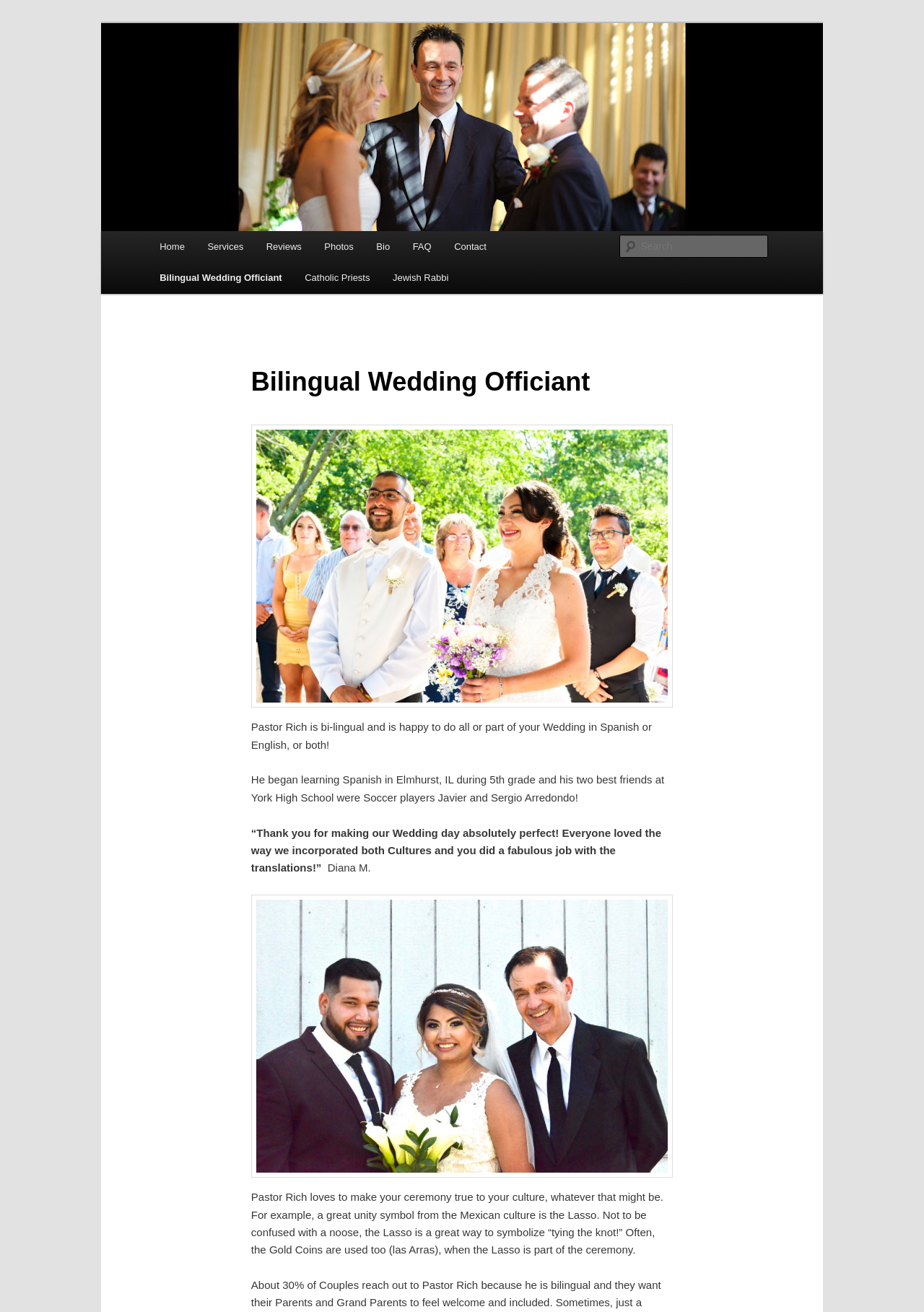Please determine the bounding box coordinates for the UI element described here. Use the format (top-left x, top-left y, bottom-right x, bottom-right y) with values bounded between 0 and 1: Privacy Policy

None